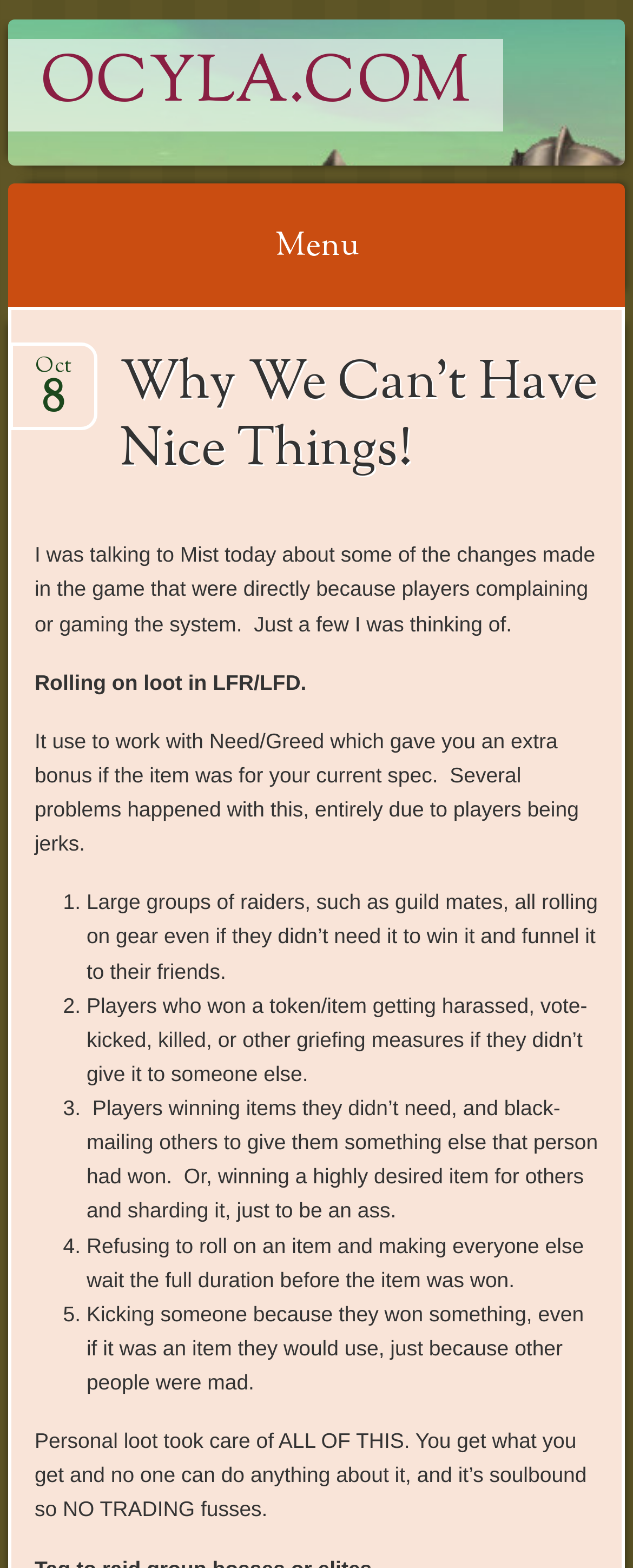Using the information shown in the image, answer the question with as much detail as possible: What is the author's tone in the article?

The author's tone can be inferred from the text content, which criticizes players for their behavior and exploitation of the system, using phrases such as 'players being jerks' and 'just to be an ass'.